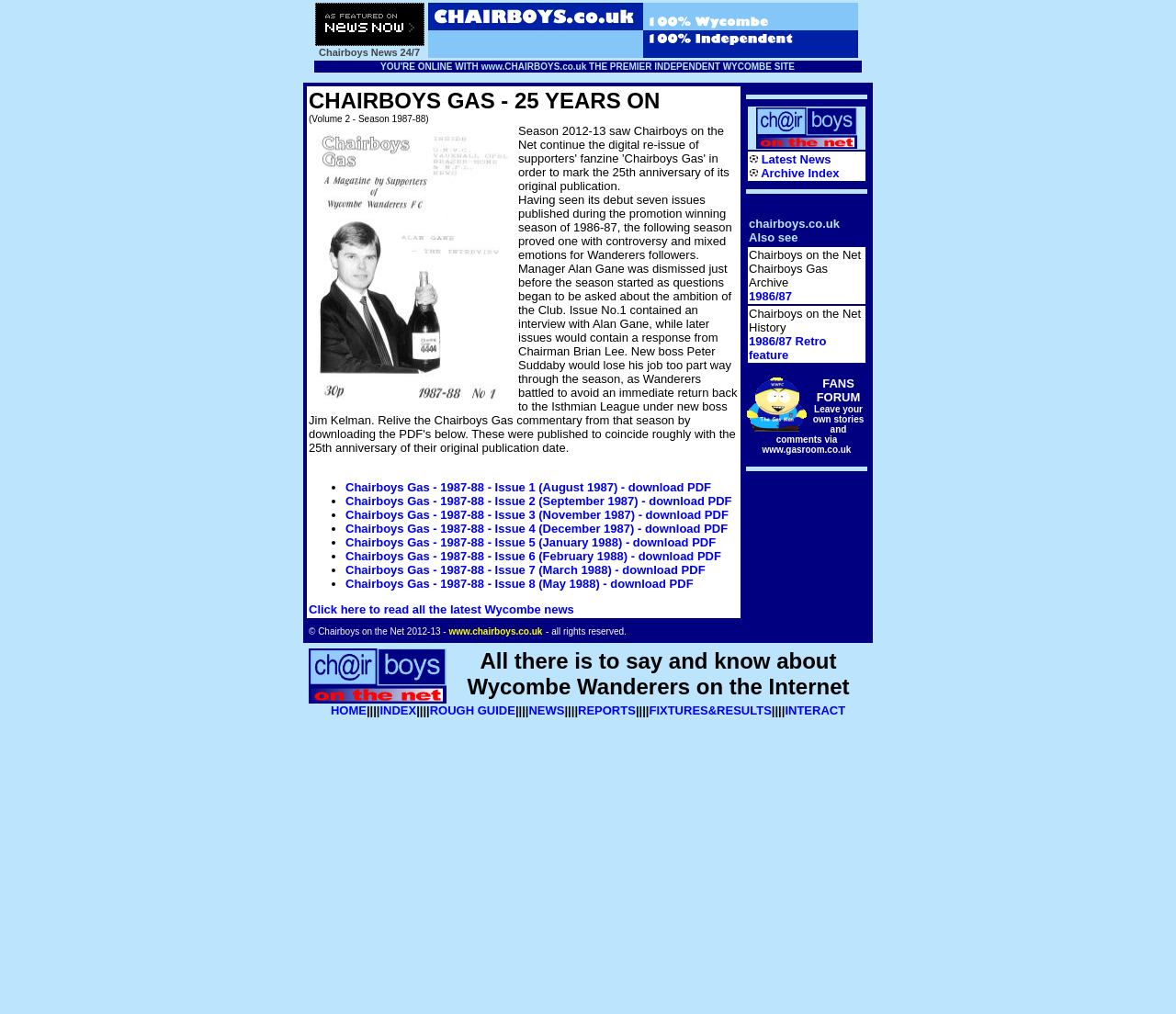Find the bounding box coordinates of the element I should click to carry out the following instruction: "Read more about the article".

None